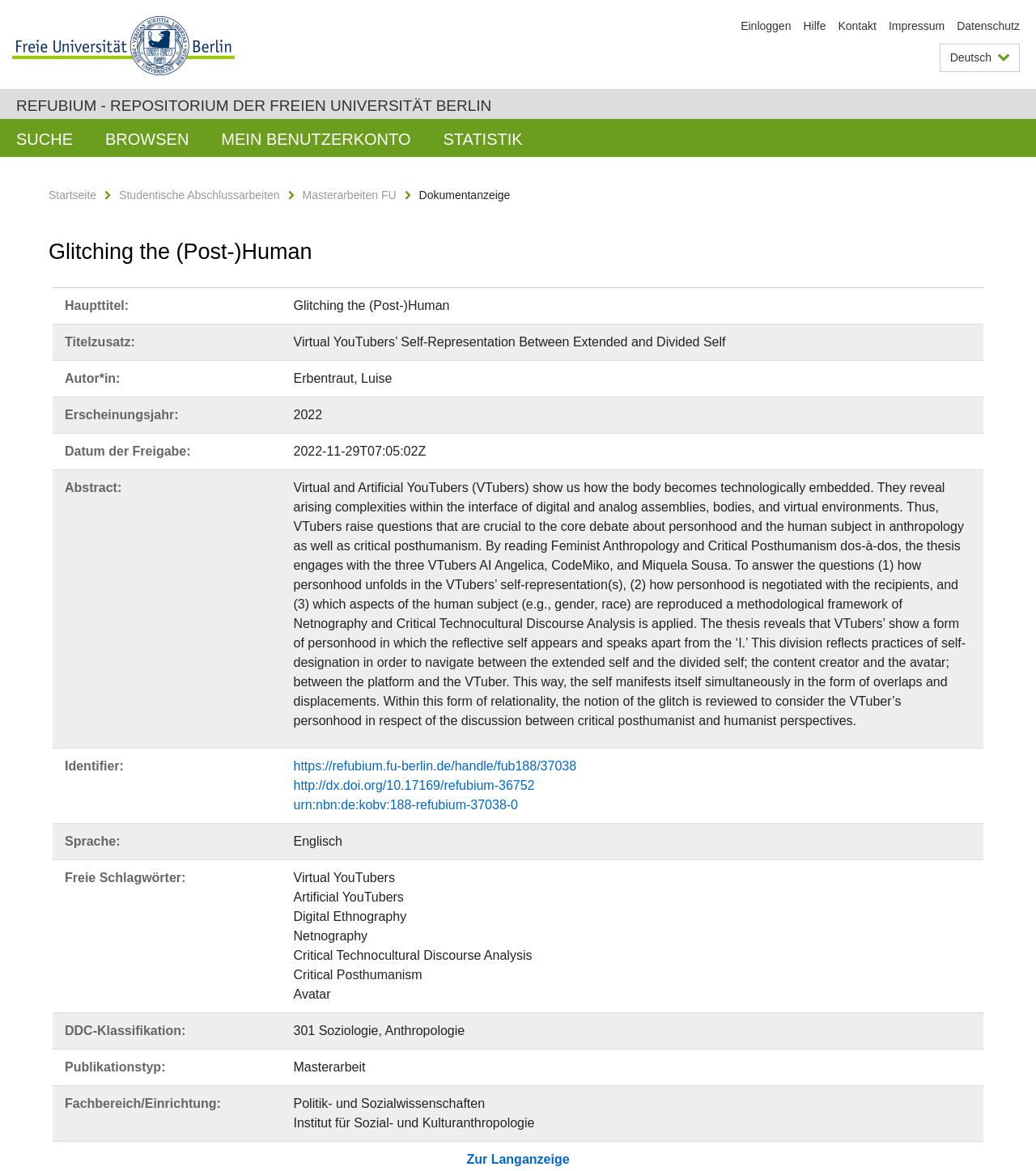Please locate the bounding box coordinates of the element that should be clicked to complete the given instruction: "View the 'REFUBIUM - REPOSITORIUM DER FREIEN UNIVERSITÄT BERLIN' repository".

[0.016, 0.083, 0.474, 0.097]